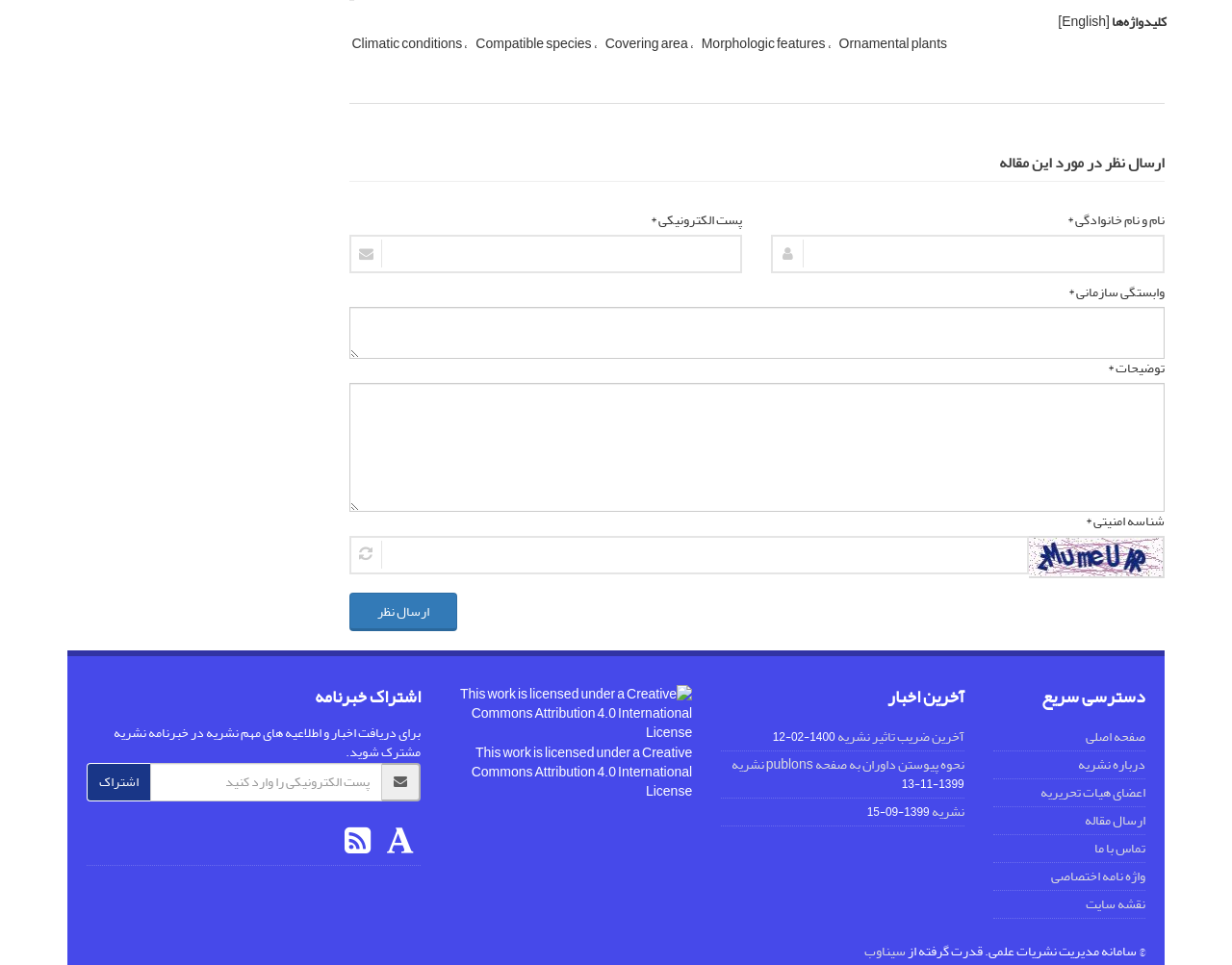Answer the question using only one word or a concise phrase: What is the license of the content on this webpage?

Creative Commons Attribution 4.0 International License